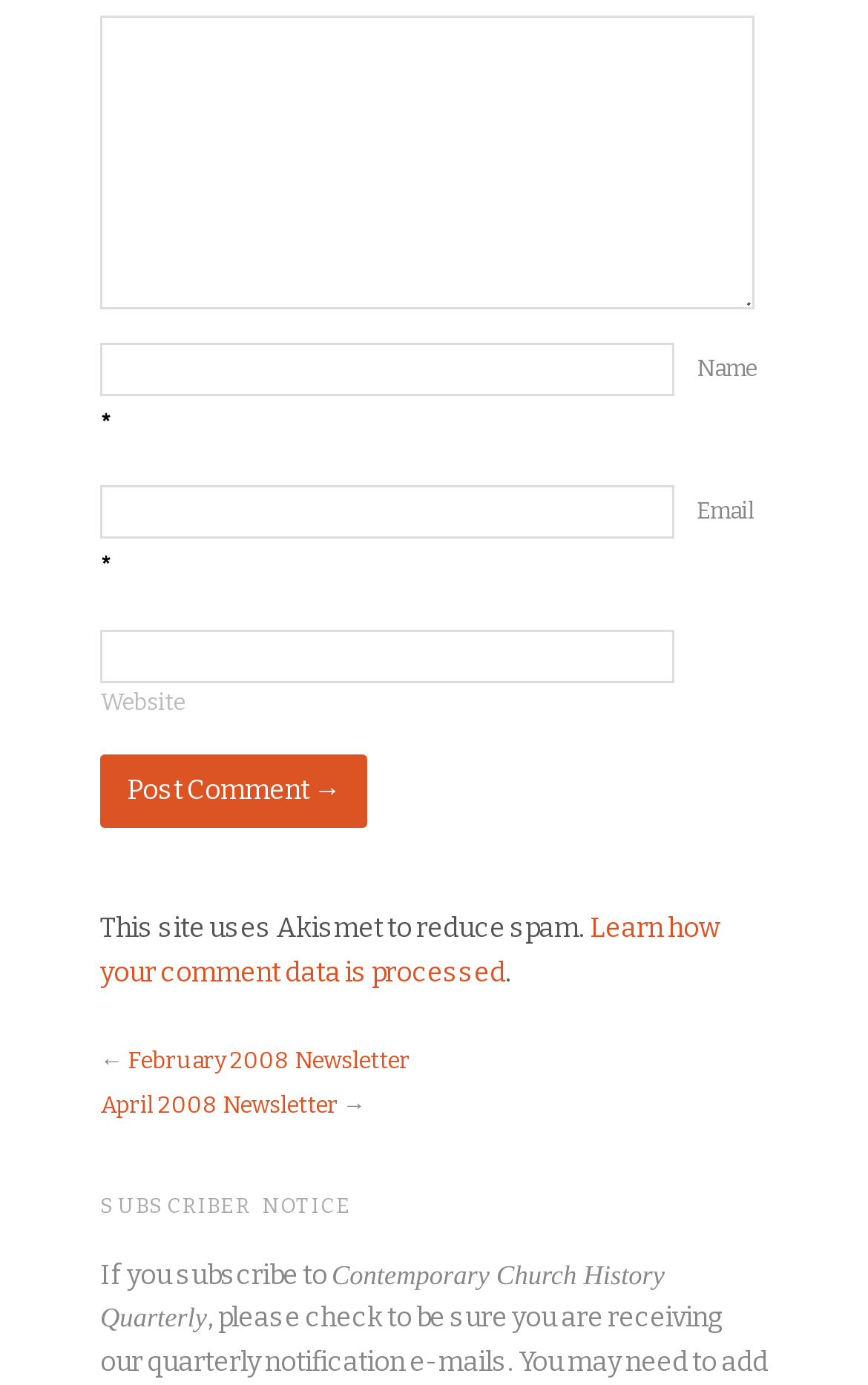Locate the bounding box coordinates of the clickable part needed for the task: "Learn how your comment data is processed".

[0.115, 0.659, 0.831, 0.713]